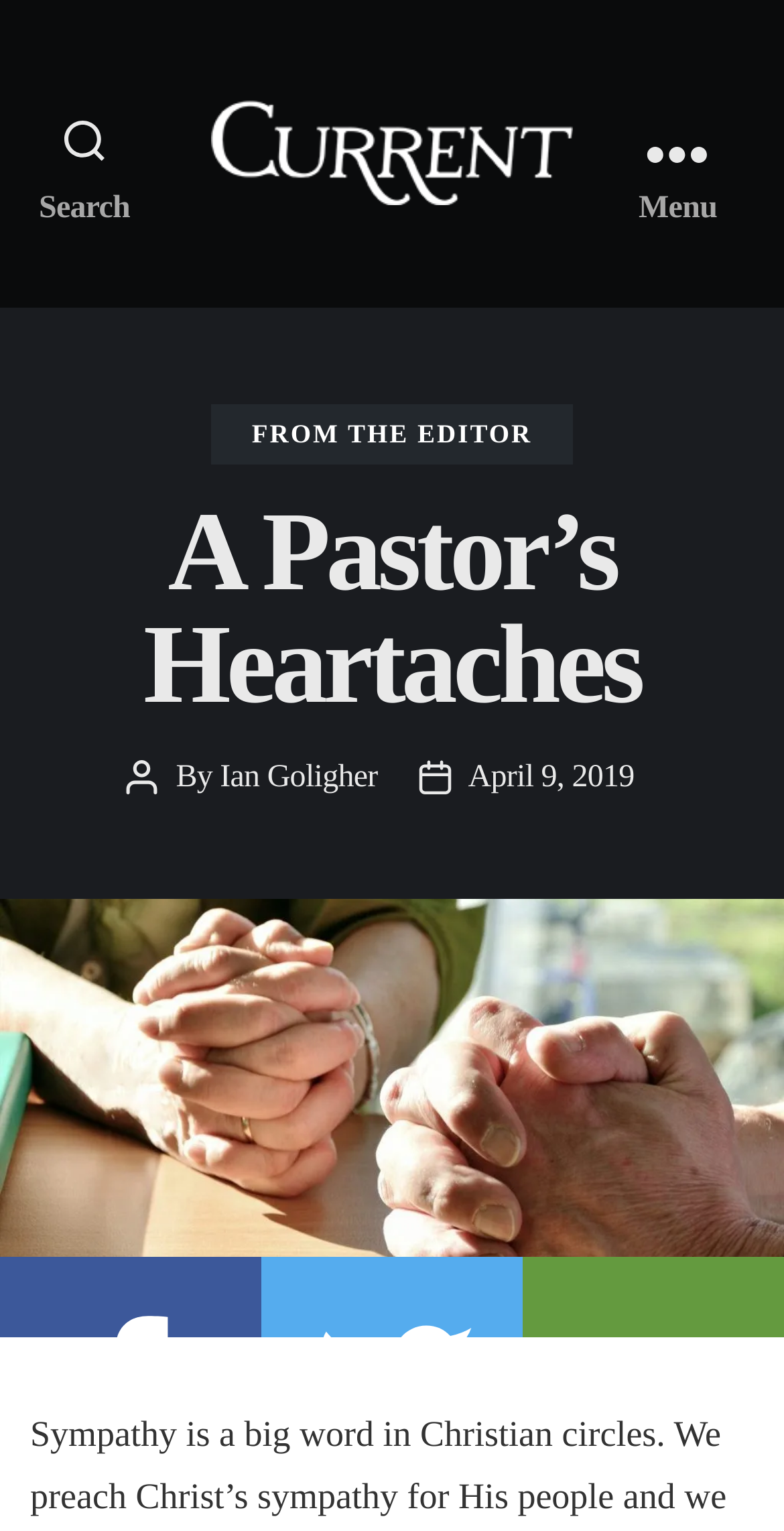Please specify the bounding box coordinates for the clickable region that will help you carry out the instruction: "Visit the Current website".

[0.269, 0.066, 0.731, 0.134]